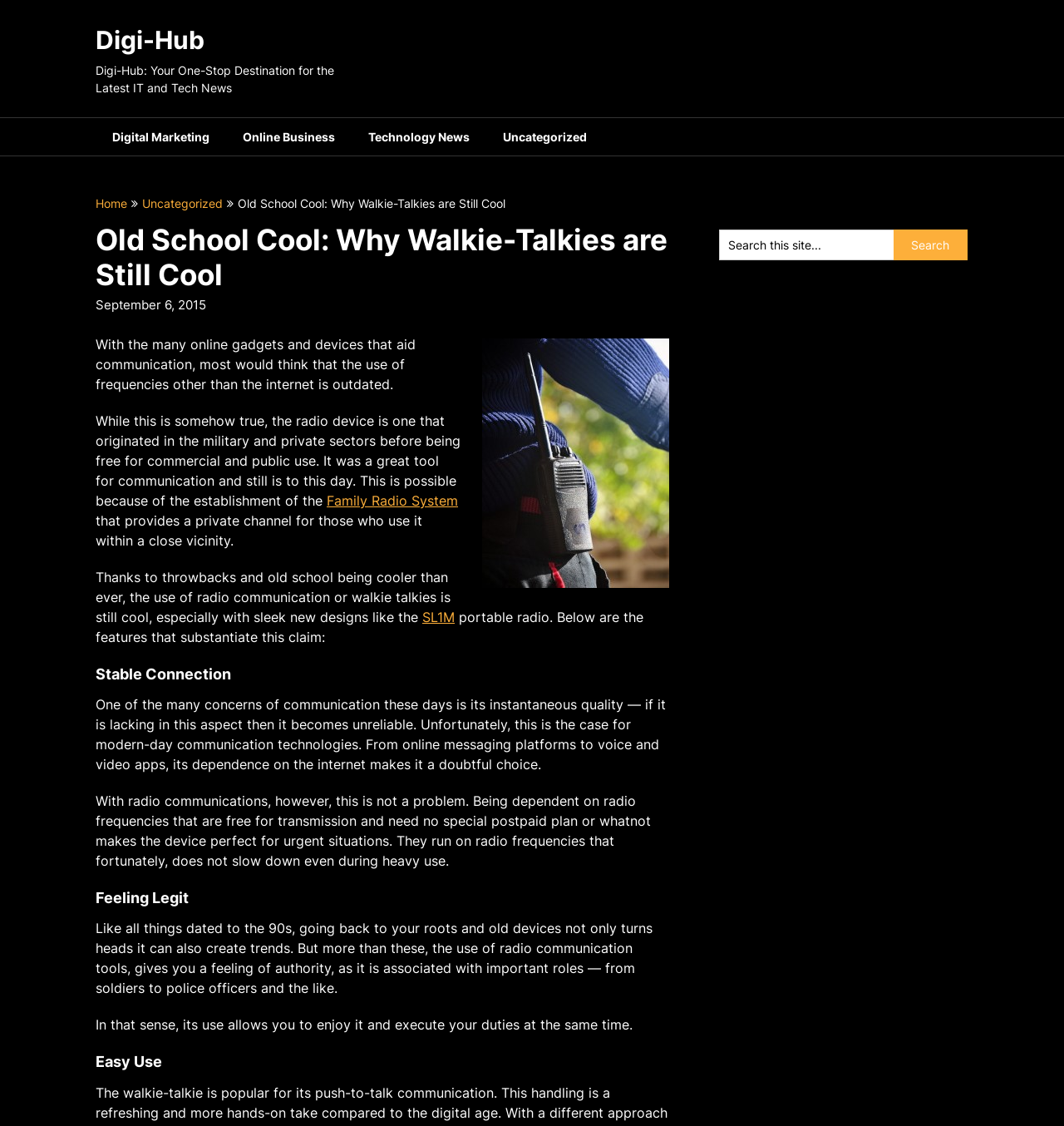What is the name of the portable radio mentioned in the article?
From the details in the image, provide a complete and detailed answer to the question.

In the article, the author mentions a sleek new design of portable radio, specifically the 'SL1M', which is a modern take on the traditional walkie-talkie.